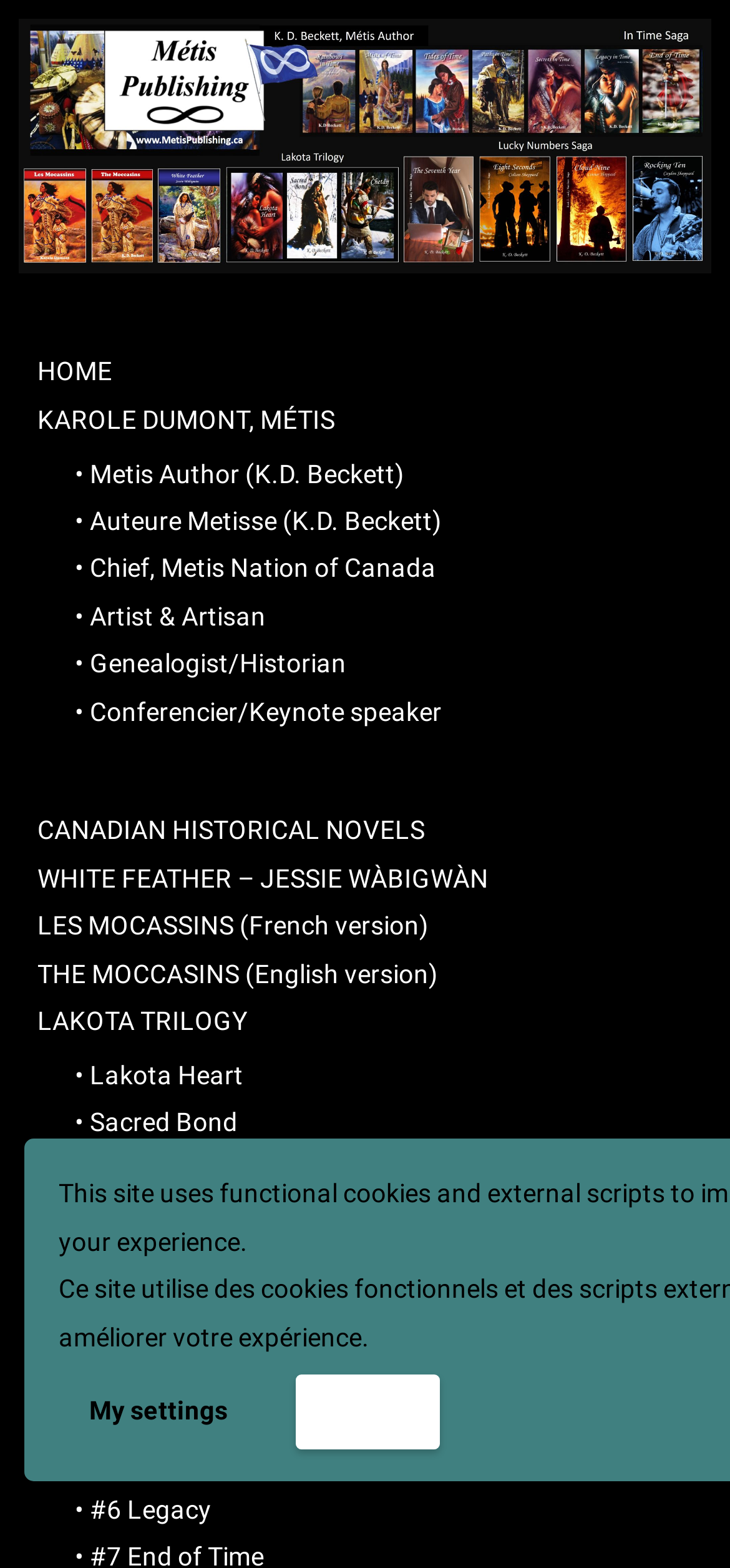What is the title of the French version of the book?
Using the image as a reference, deliver a detailed and thorough answer to the question.

In the navigation menu, under the 'CANADIAN HISTORICAL NOVELS' section, there is a link labeled 'LES MOCASSINS (French version)'.